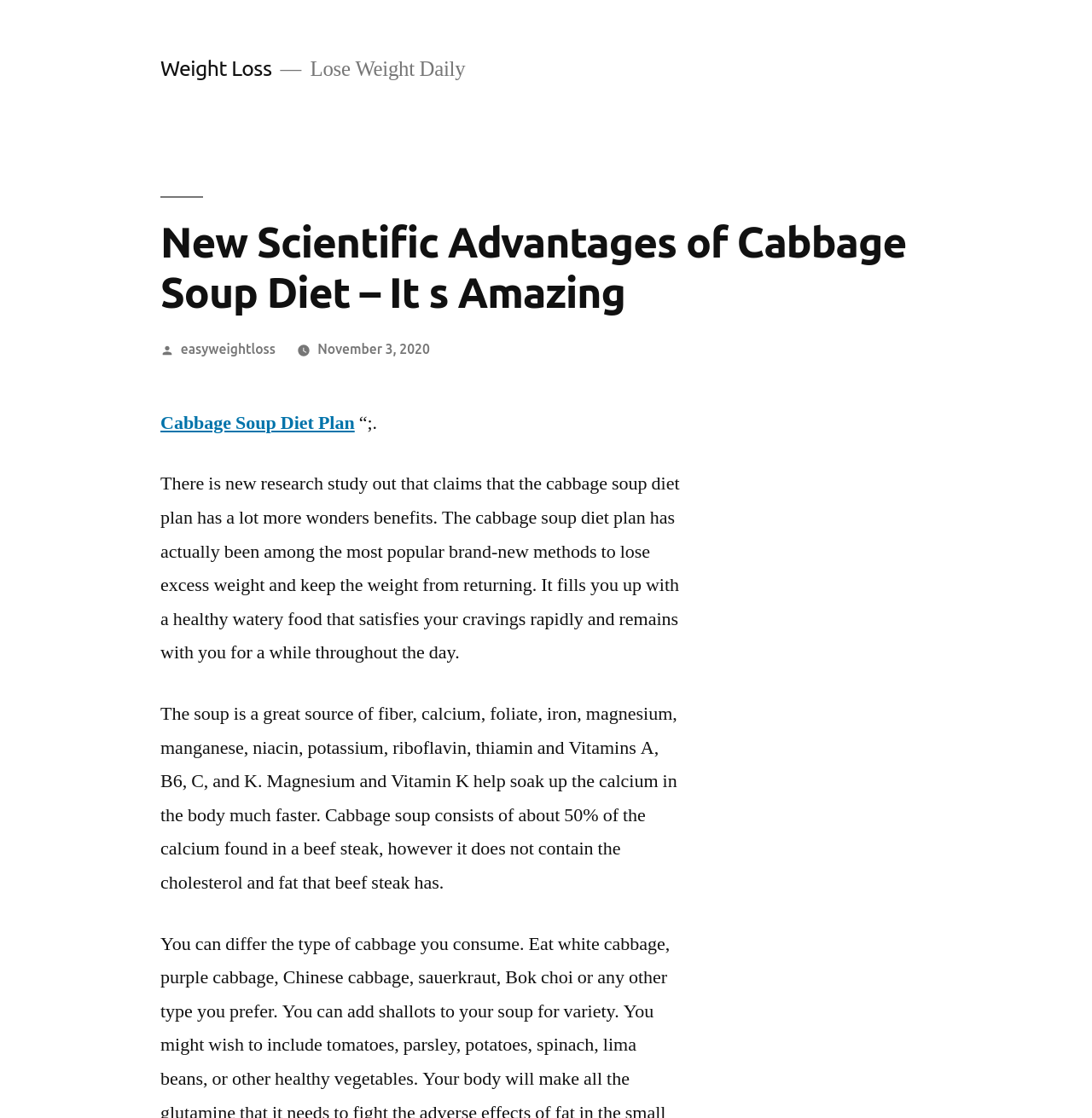Can you find the bounding box coordinates for the UI element given this description: "November 3, 2020"? Provide the coordinates as four float numbers between 0 and 1: [left, top, right, bottom].

[0.291, 0.305, 0.394, 0.319]